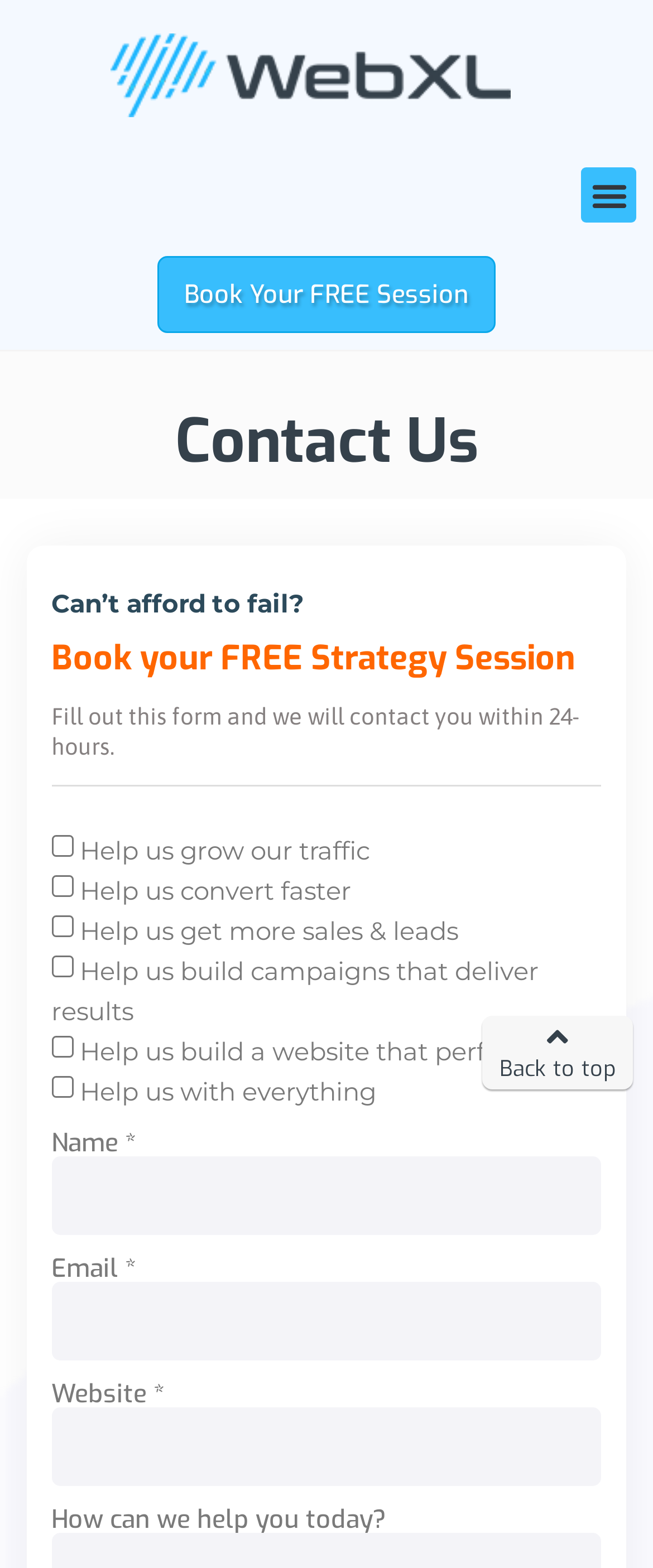Locate the bounding box coordinates of the element that should be clicked to fulfill the instruction: "Enter your name in the 'Name *' field".

[0.078, 0.737, 0.922, 0.787]